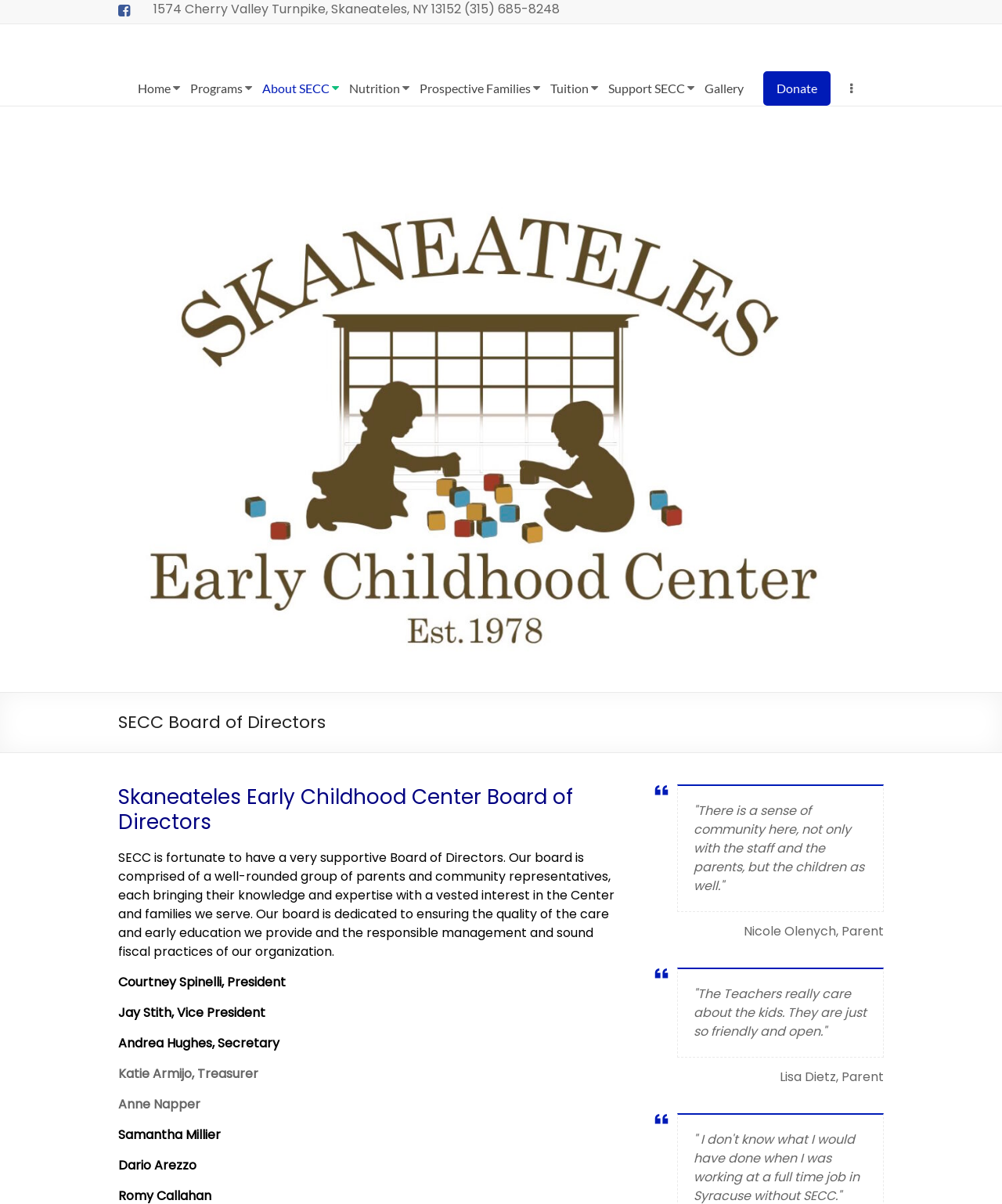Explain in detail what you observe on this webpage.

The webpage is about the Skaneateles Early Childhood Center (SECC) Board of Directors. At the top left corner, there is a small icon represented by '\uf082'. Below it, the center's address and phone number are displayed. 

To the right of the address, there is a navigation menu with 9 links: Home, Programs, About SECC, Nutrition, Prospective Families, Tuition, Support SECC, Gallery, and Donate. These links are aligned horizontally and take up about half of the screen width.

Below the navigation menu, there is a heading that reads "SECC Board of Directors". Underneath this heading, there is a subheading that provides more details about the board. The text explains that the board is comprised of parents and community representatives who are dedicated to ensuring the quality of care and early education provided by the center.

Following the subheading, there is a list of board members, including their names and positions: President, Vice President, Secretary, Treasurer, and several other members. Each member's information is displayed on a new line, and their names are aligned to the left.

On the right side of the page, there are two complementary sections with quotes from parents, Nicole Olenych and Lisa Dietz, along with their titles. These quotes are surrounded by empty space, making them stand out from the rest of the content.